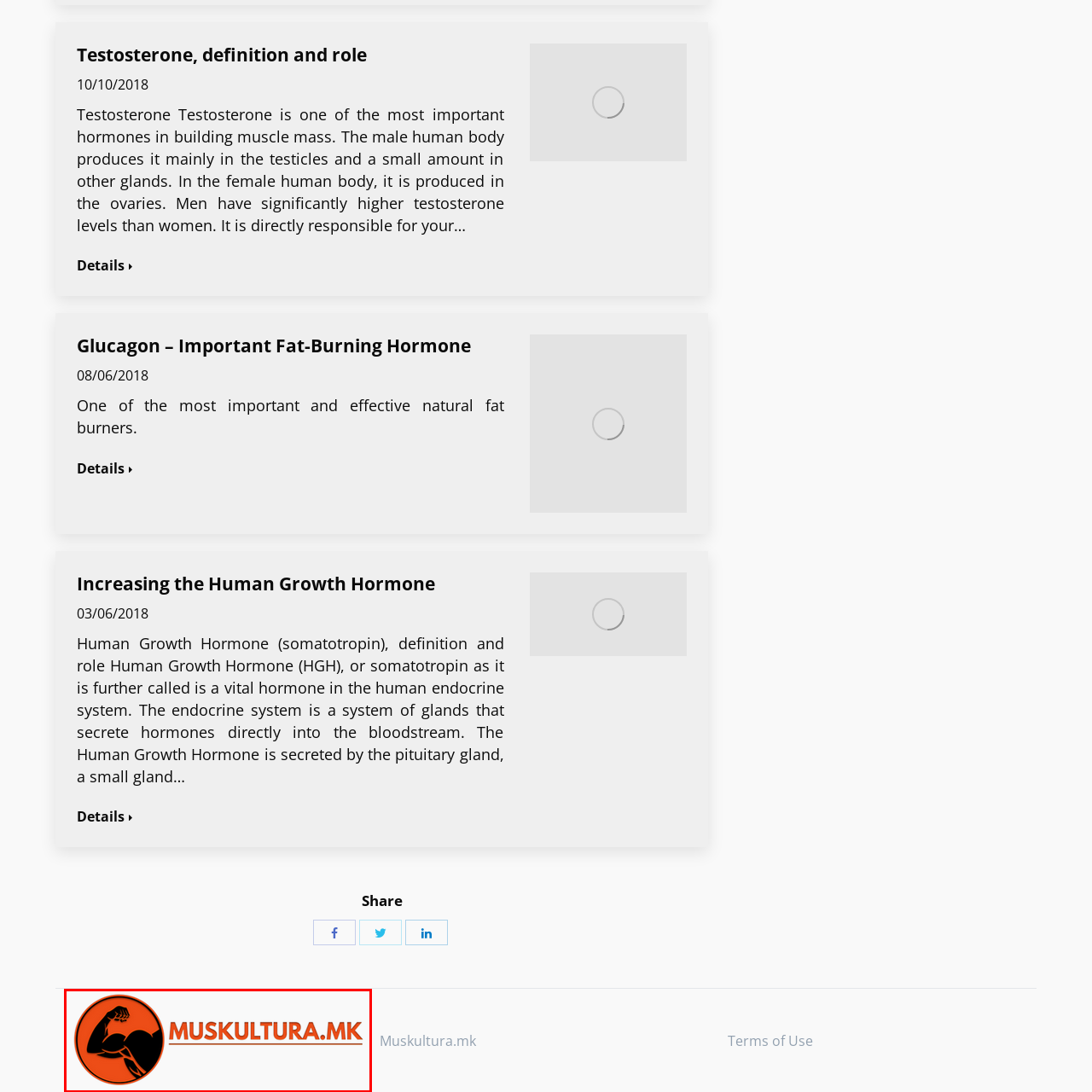What is the font style of the text 'MUSKULTURA.MK'?
Analyze the image within the red bounding box and respond to the question with a detailed answer derived from the visual content.

The caption states that the text 'MUSKULTURA.MK' is displayed in a modern font, indicating that the font style is modern.